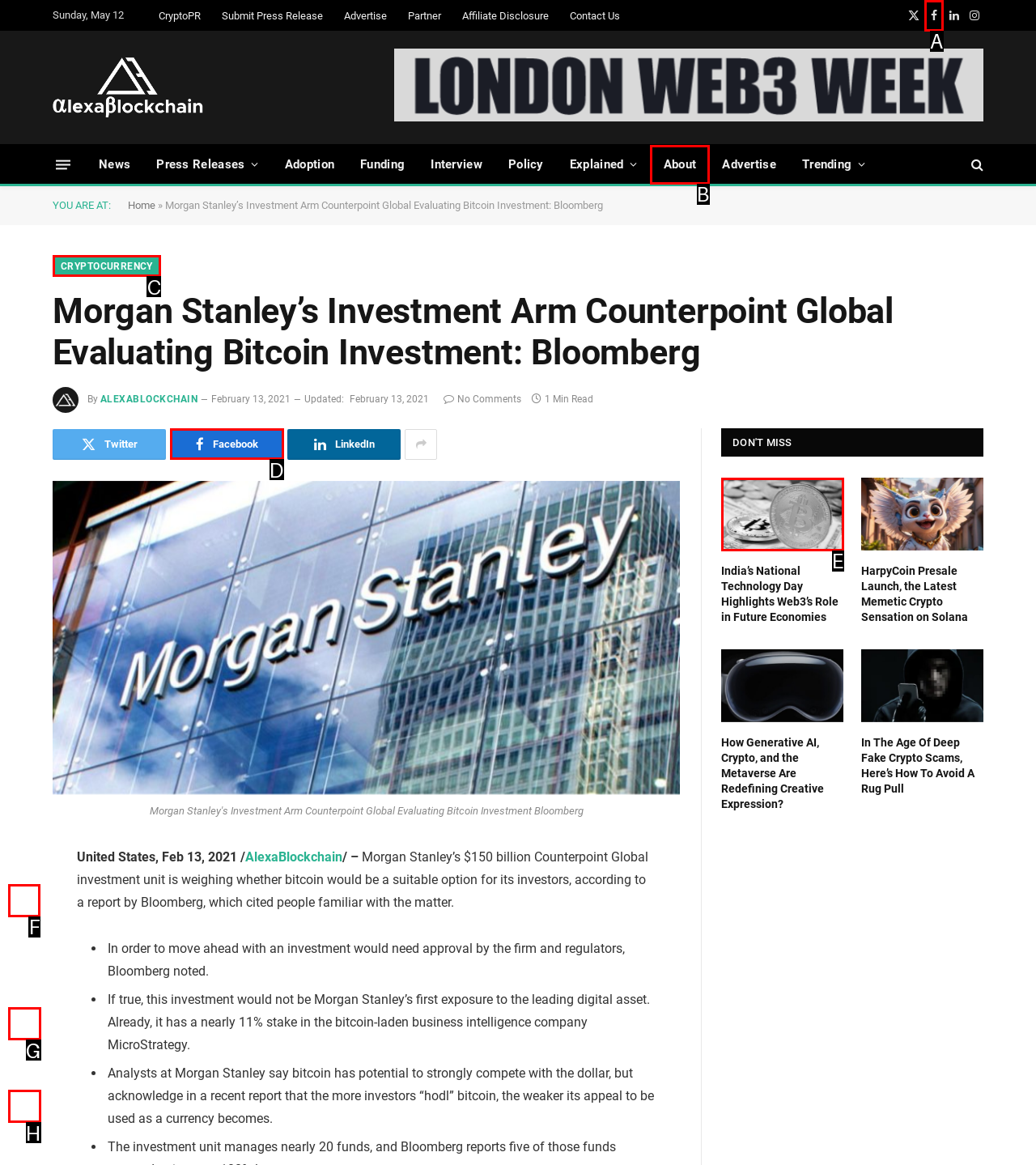Identify the letter of the UI element you need to select to accomplish the task: View the research projects.
Respond with the option's letter from the given choices directly.

None